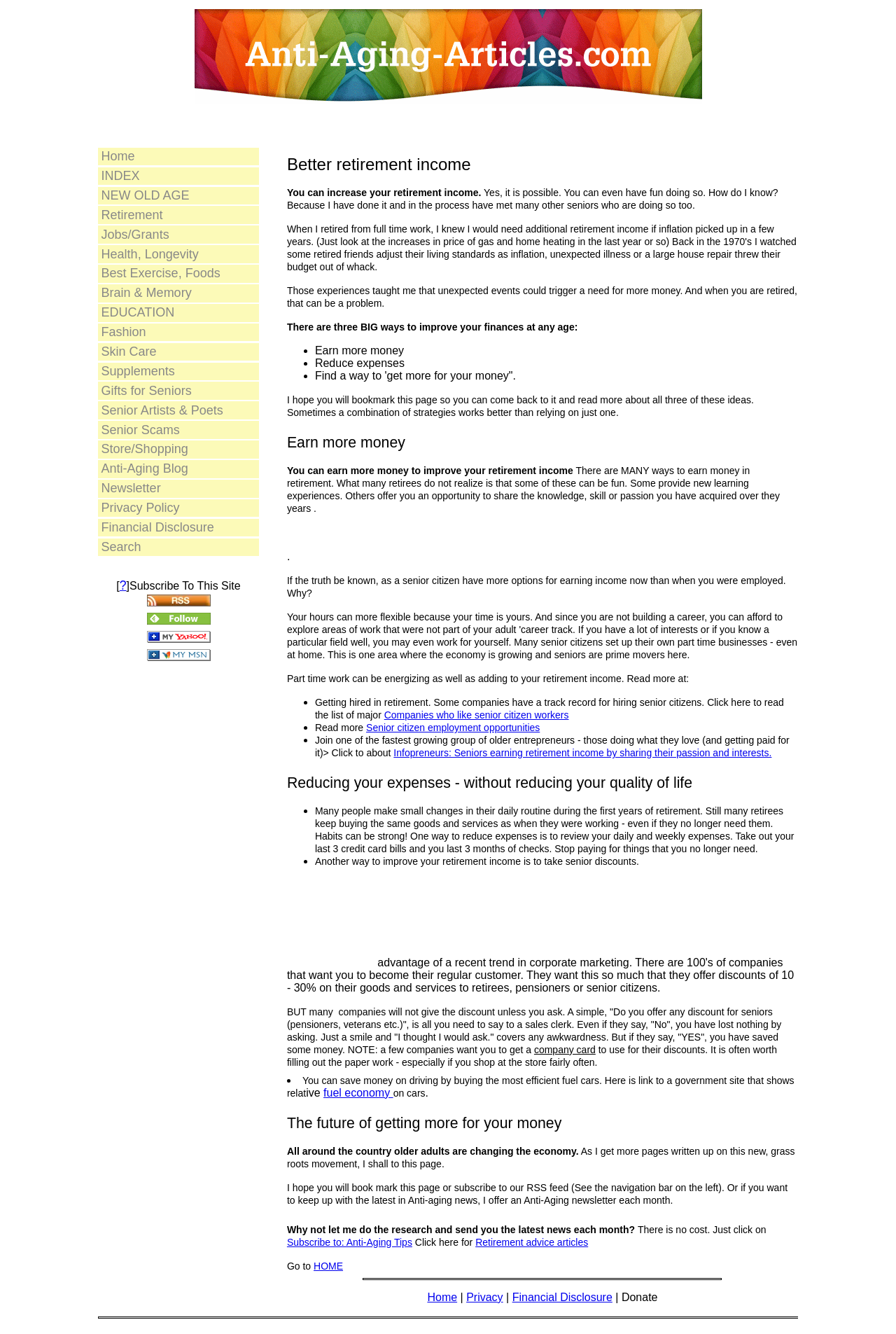What is the benefit of asking for senior discounts?
Give a one-word or short-phrase answer derived from the screenshot.

To save money